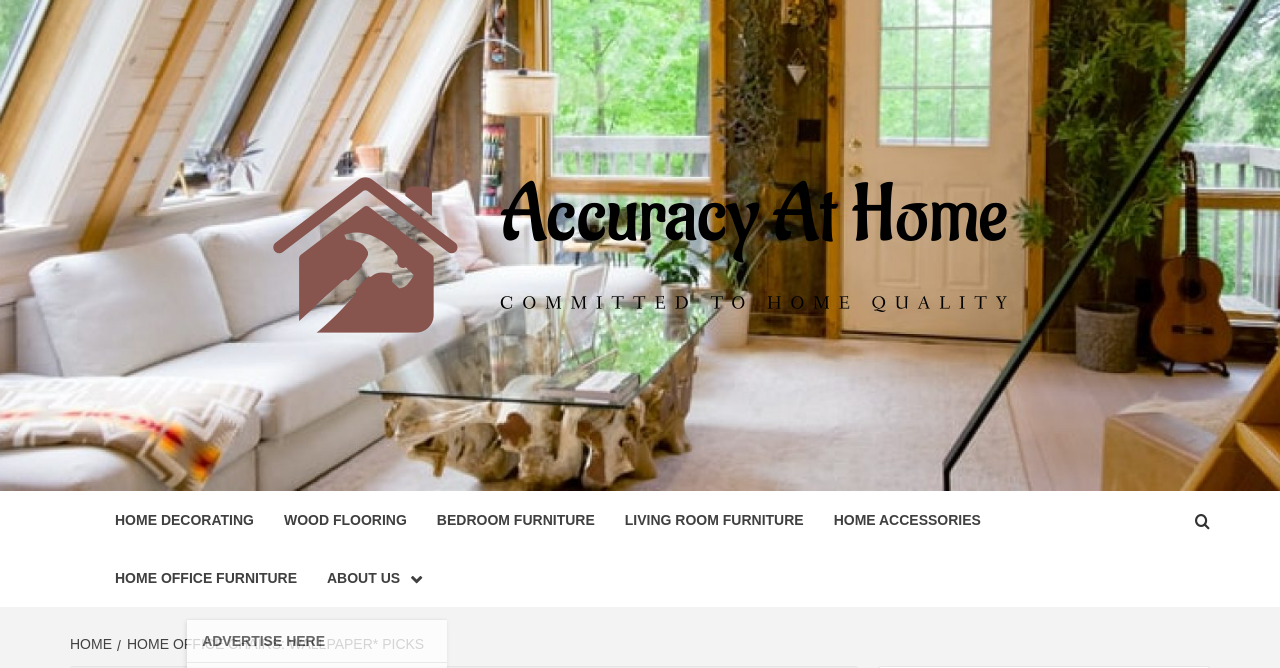Please provide the bounding box coordinates for the element that needs to be clicked to perform the instruction: "visit about us". The coordinates must consist of four float numbers between 0 and 1, formatted as [left, top, right, bottom].

[0.244, 0.822, 0.349, 0.909]